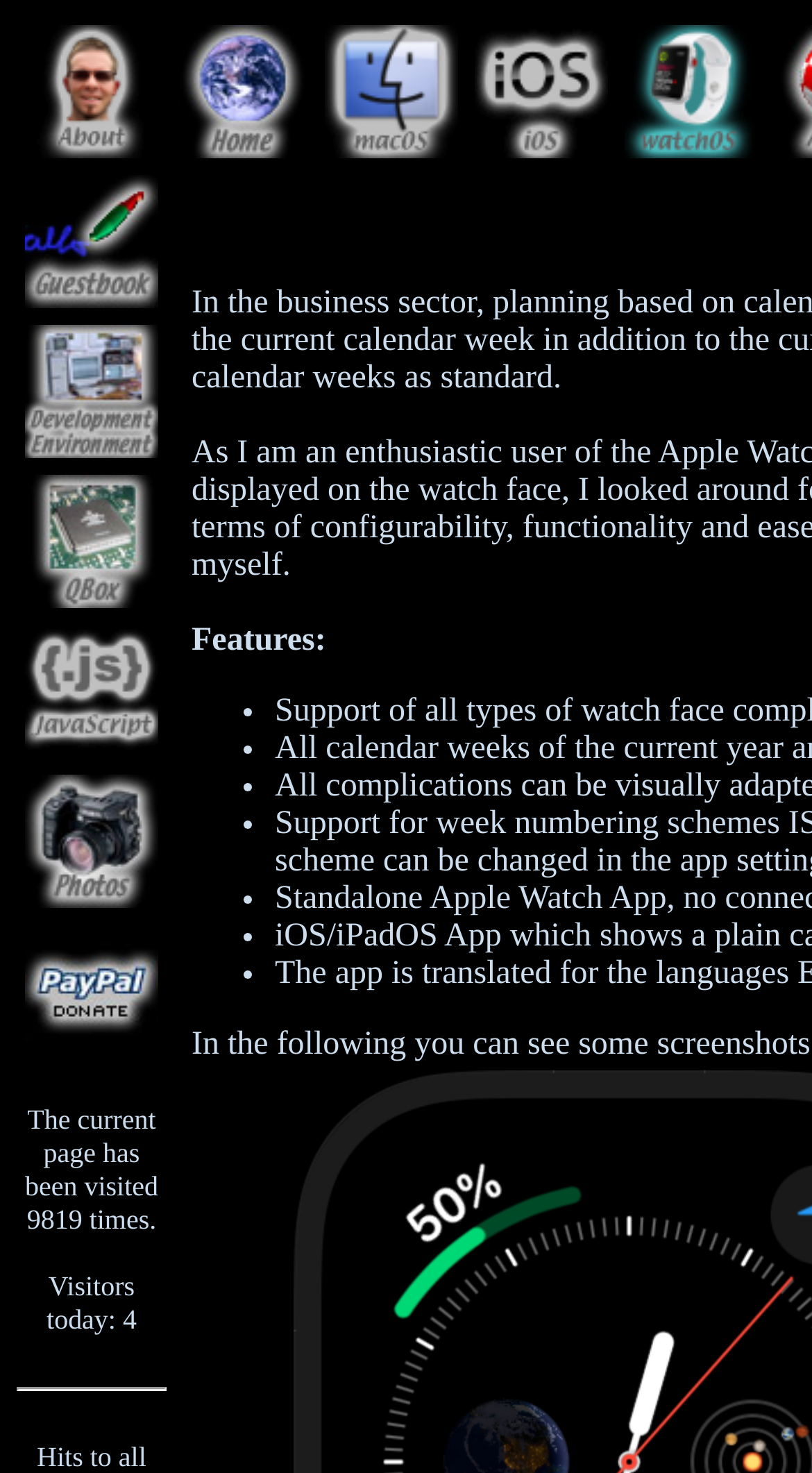Utilize the information from the image to answer the question in detail:
What is the orientation of the separator?

I found a separator element on the page and checked its properties, which indicate that its orientation is horizontal.